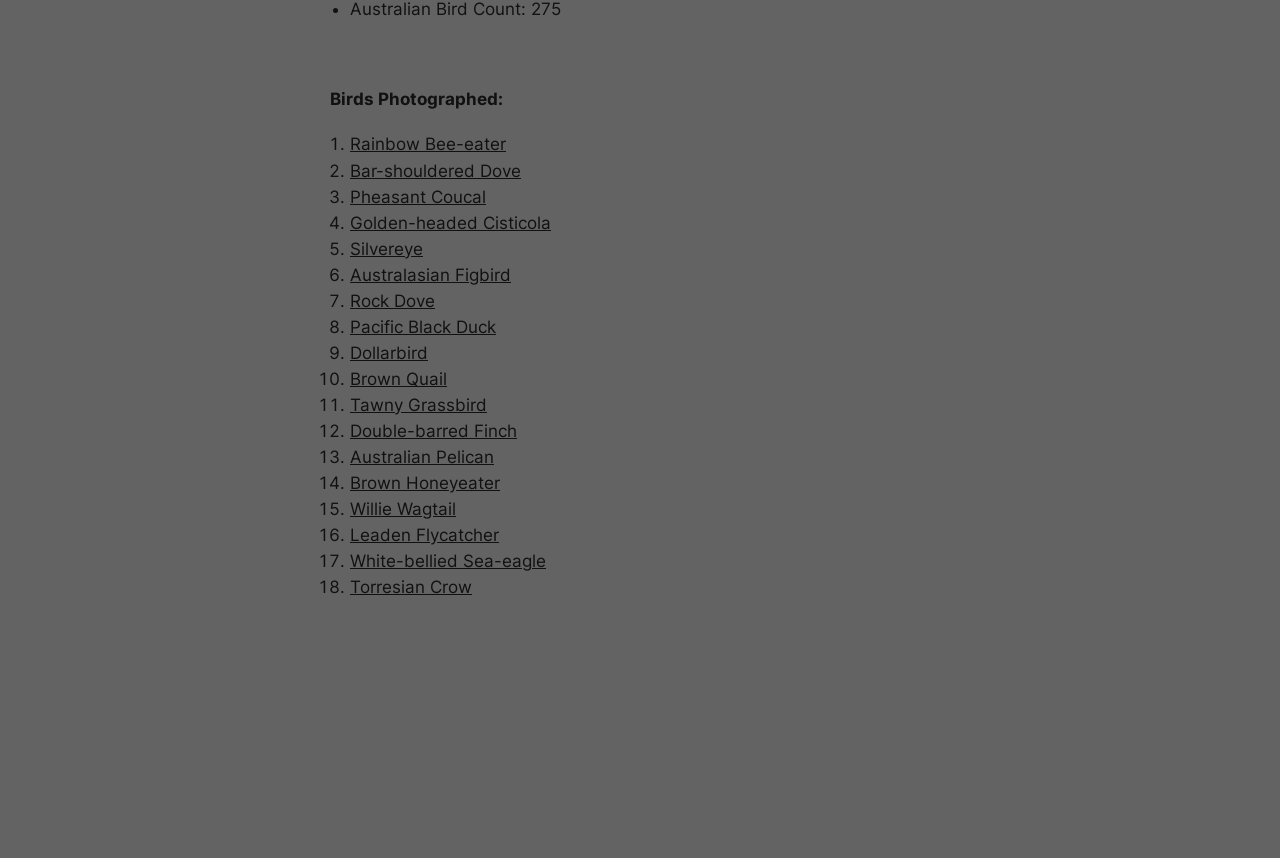Identify the bounding box coordinates of the clickable region to carry out the given instruction: "View information about Australasian Figbird".

[0.273, 0.308, 0.399, 0.332]